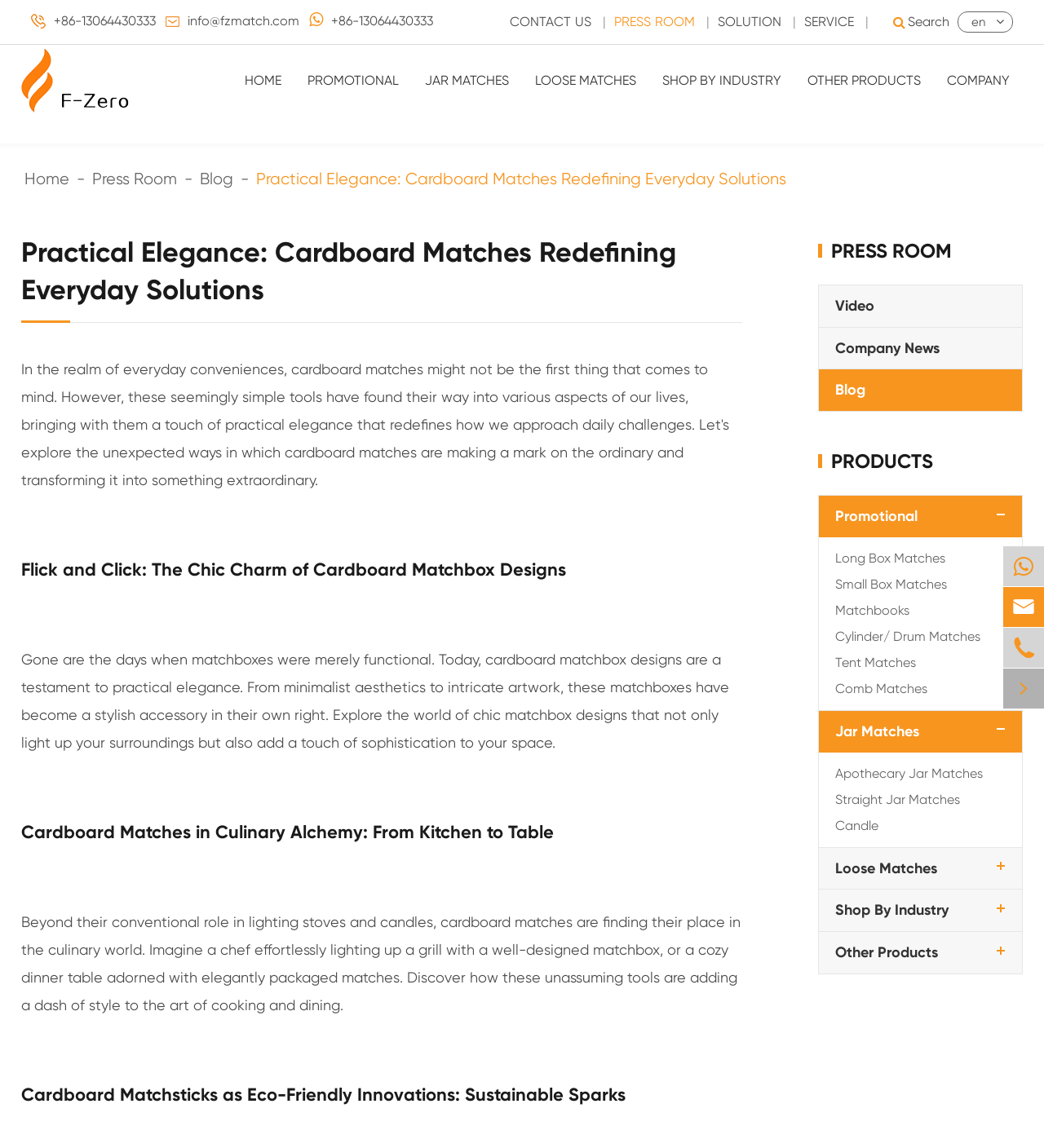Respond with a single word or phrase to the following question:
What is the last link in the footer section?

Blog